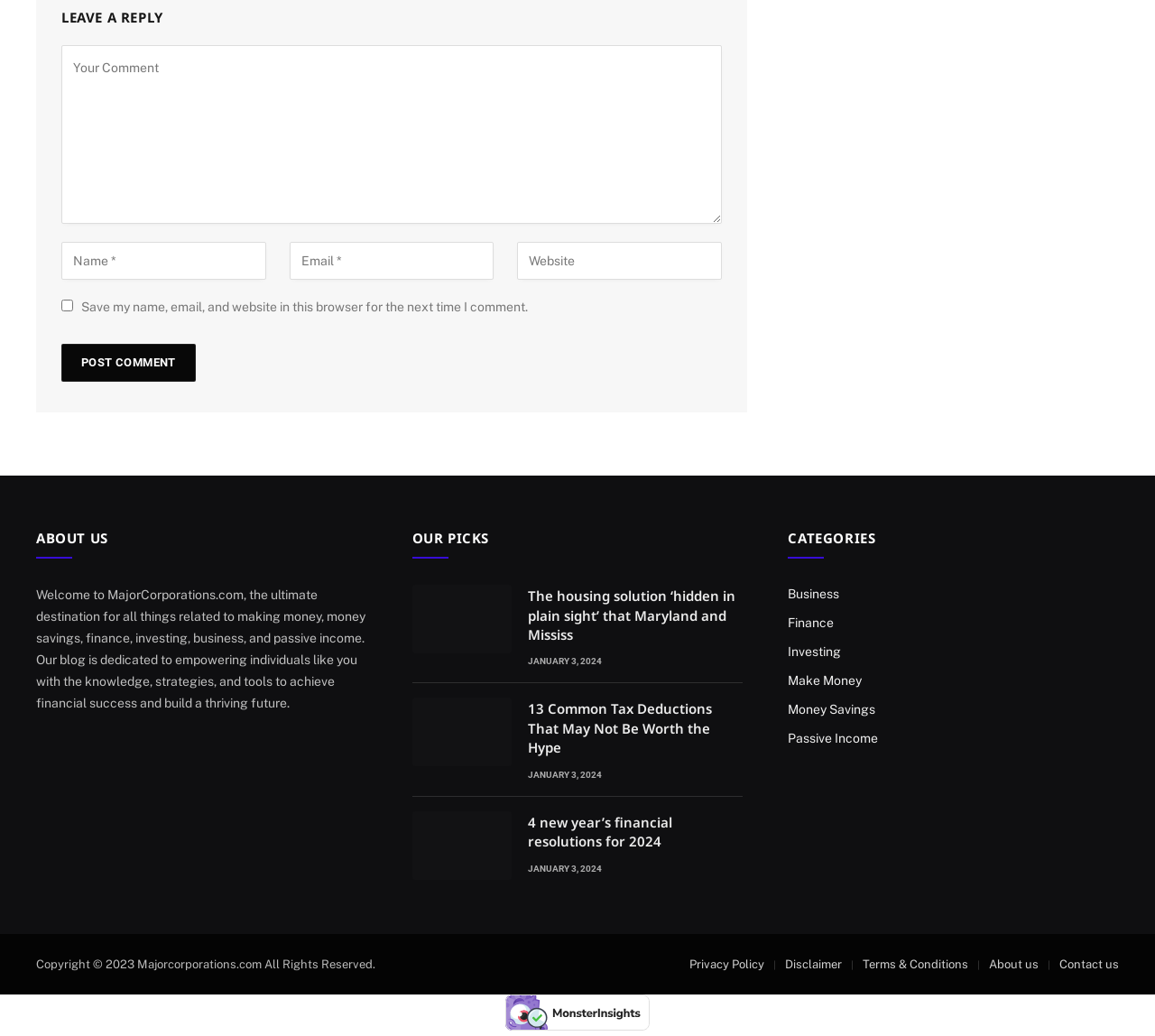Locate the bounding box coordinates of the area that needs to be clicked to fulfill the following instruction: "Click on the 'Post Comment' button". The coordinates should be in the format of four float numbers between 0 and 1, namely [left, top, right, bottom].

[0.053, 0.332, 0.169, 0.369]